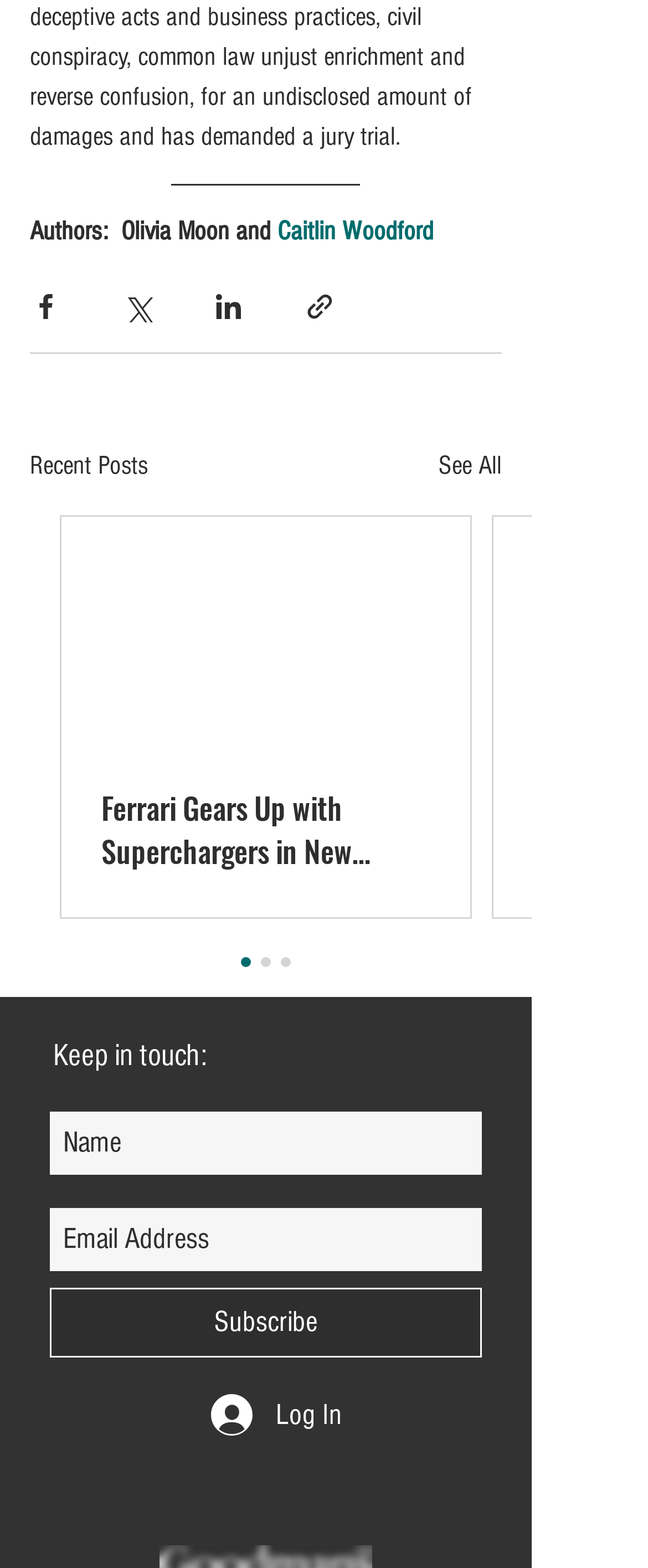Identify the bounding box coordinates of the region that should be clicked to execute the following instruction: "Visit LinkedIn page".

[0.367, 0.934, 0.459, 0.972]